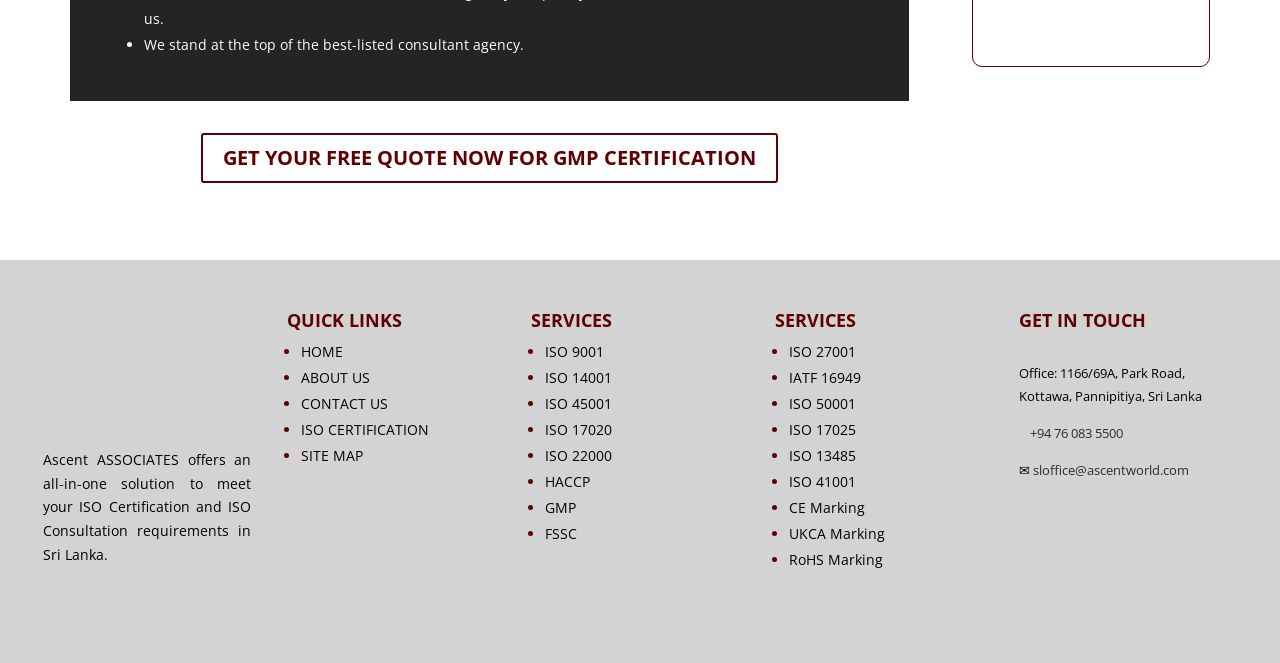Please determine the bounding box coordinates of the section I need to click to accomplish this instruction: "Contact us via phone".

[0.804, 0.64, 0.877, 0.667]